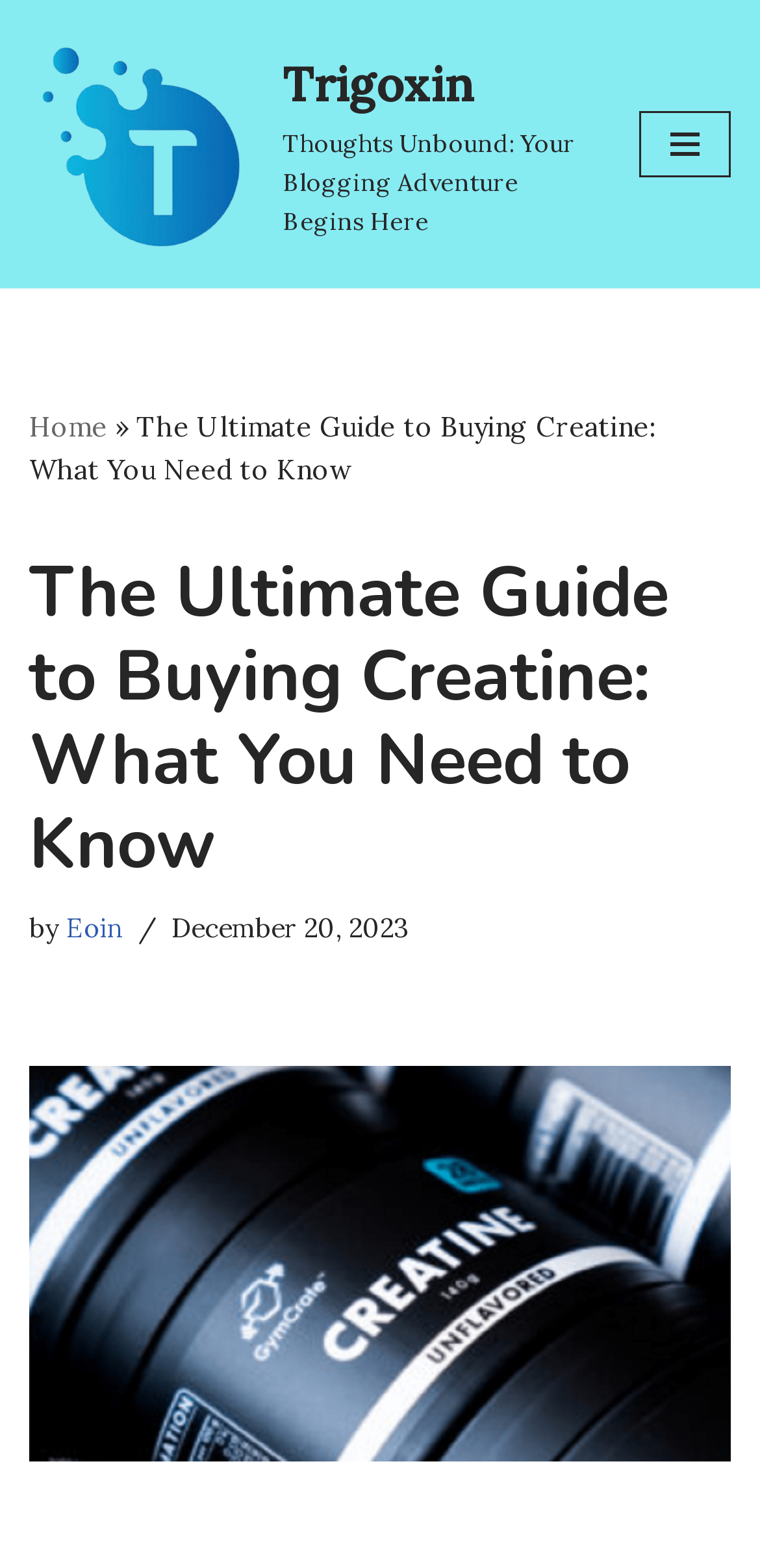Extract the bounding box for the UI element that matches this description: "parent_node: sousou text".

None